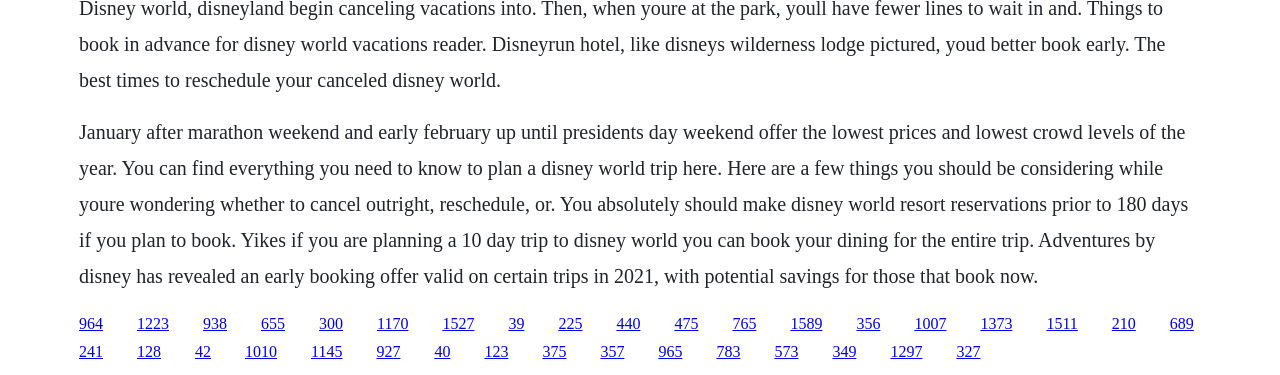Reply to the question with a brief word or phrase: What type of trips does Adventures by Disney offer?

Certain trips in 2021